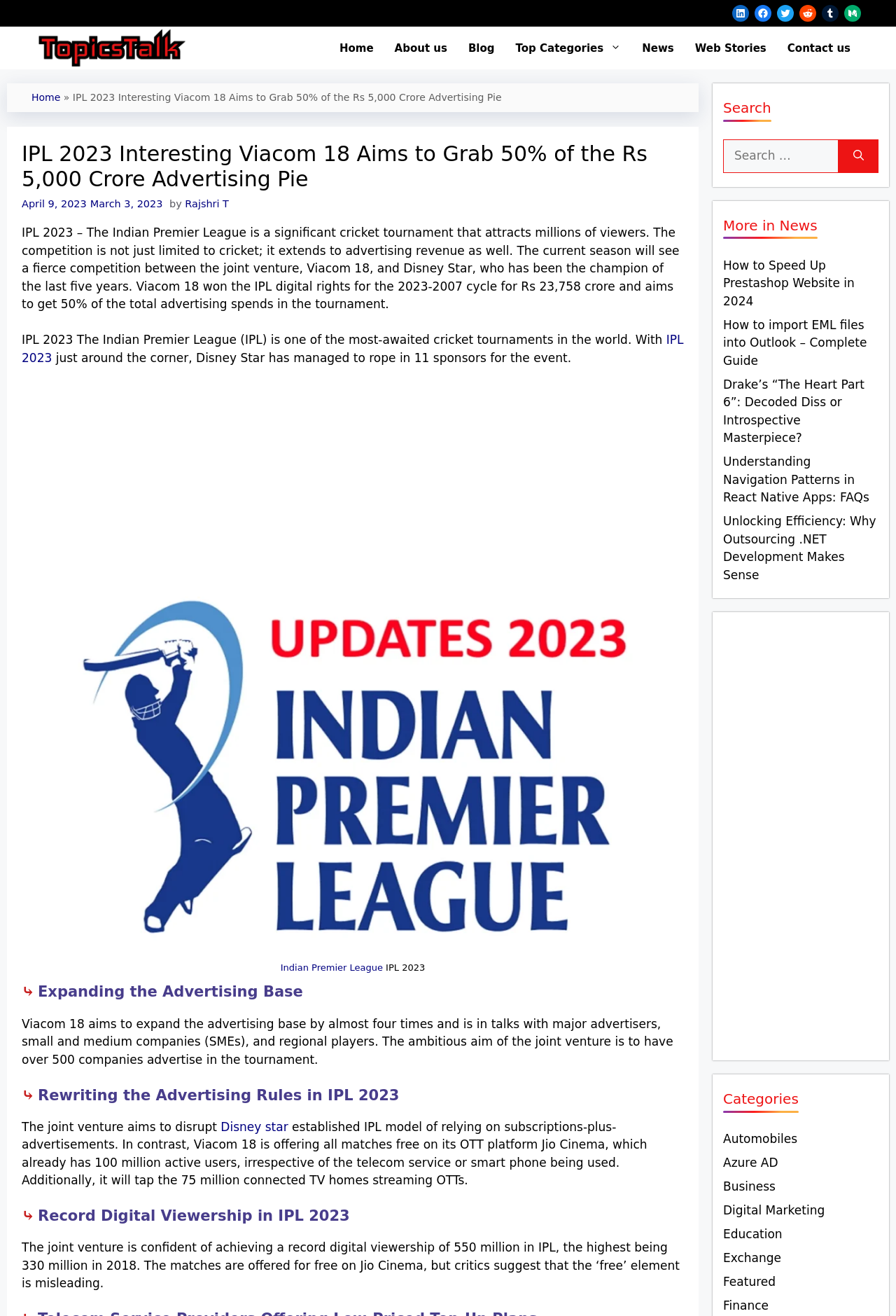Determine the bounding box coordinates for the area you should click to complete the following instruction: "Contact library@srihm.edu.in".

None